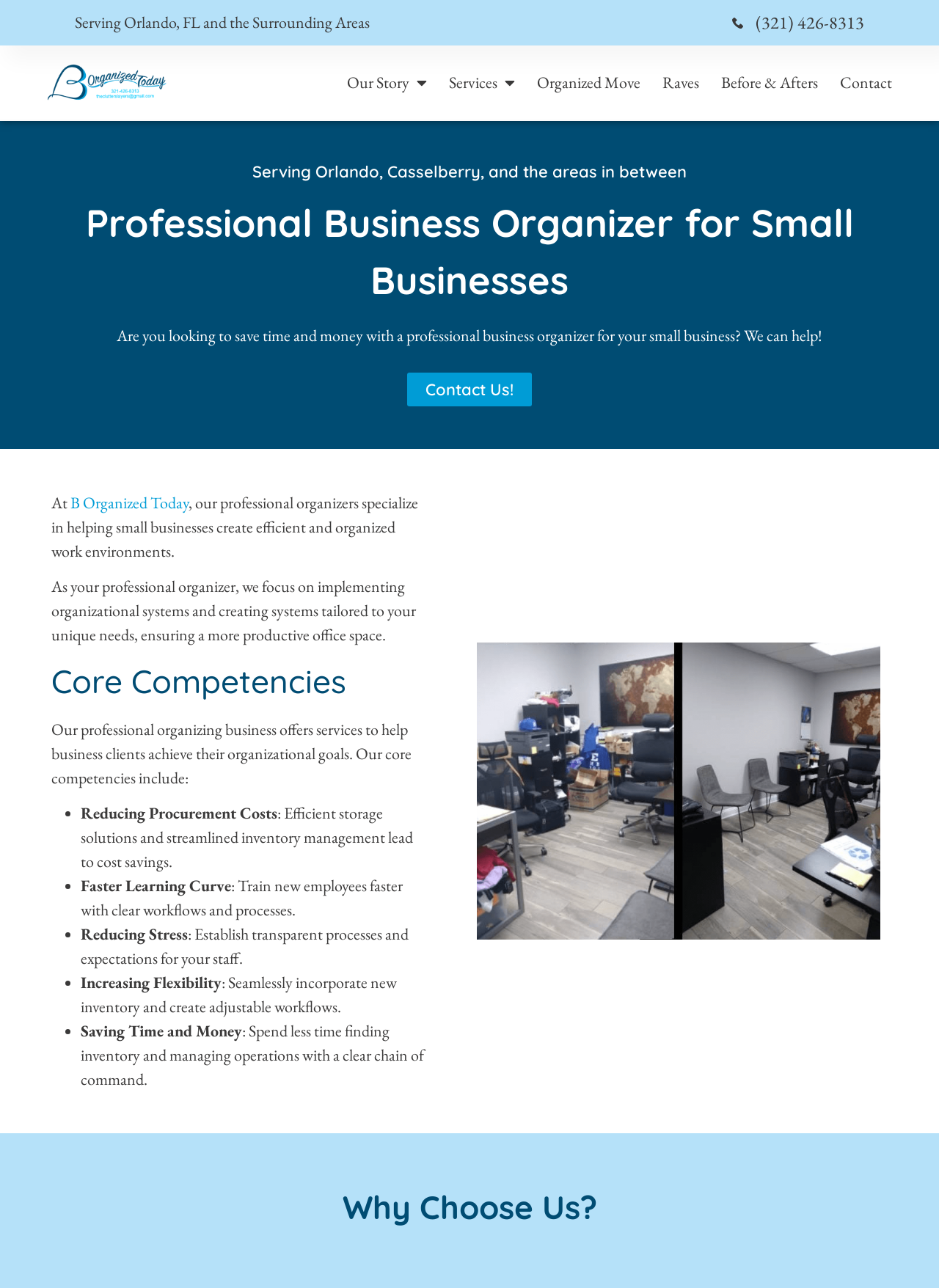What areas does the business organizer serve?
Look at the image and respond with a one-word or short-phrase answer.

Orlando, FL and surrounding areas